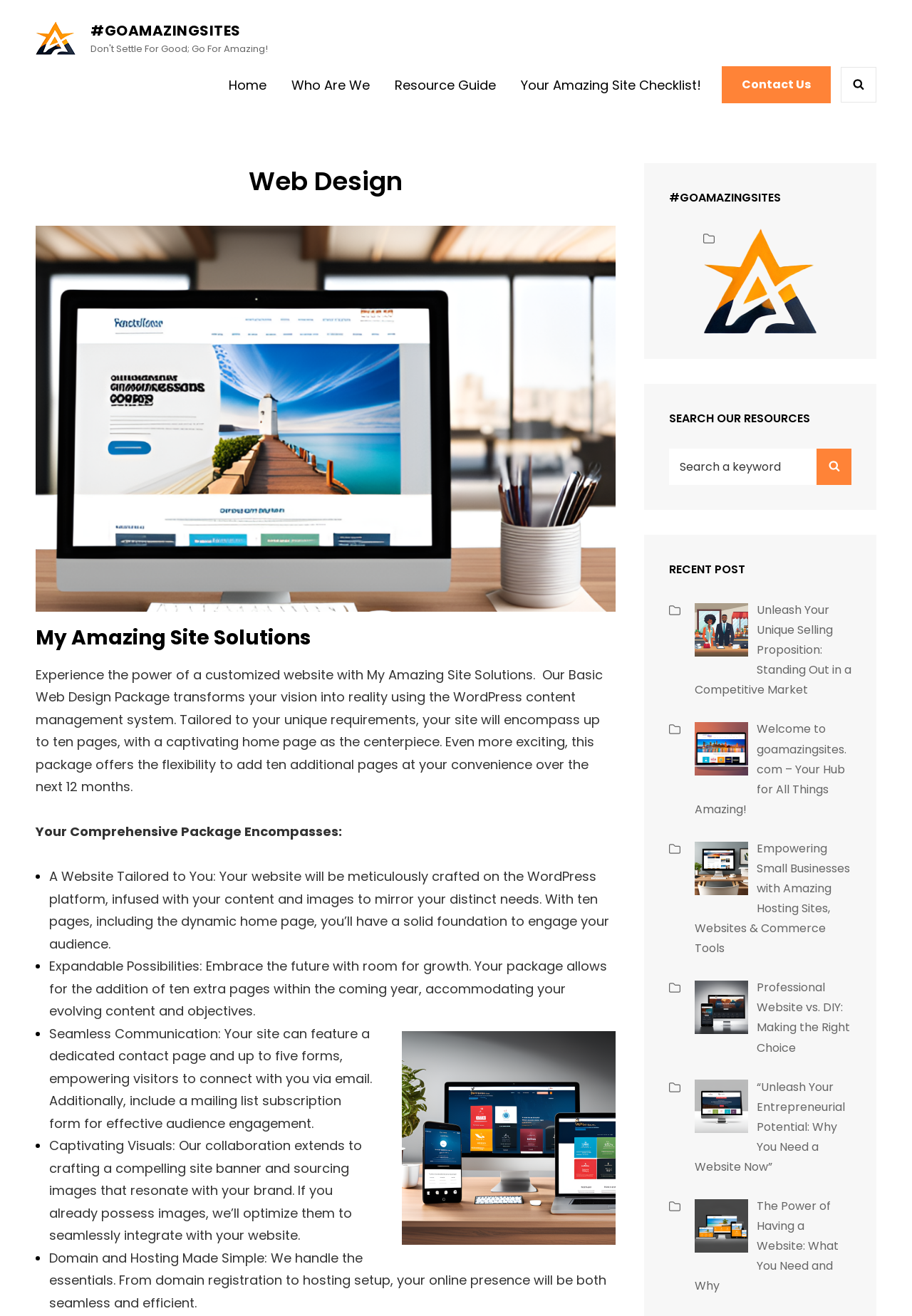Using the description: "Your Amazing Site Checklist!", identify the bounding box of the corresponding UI element in the screenshot.

[0.571, 0.051, 0.769, 0.078]